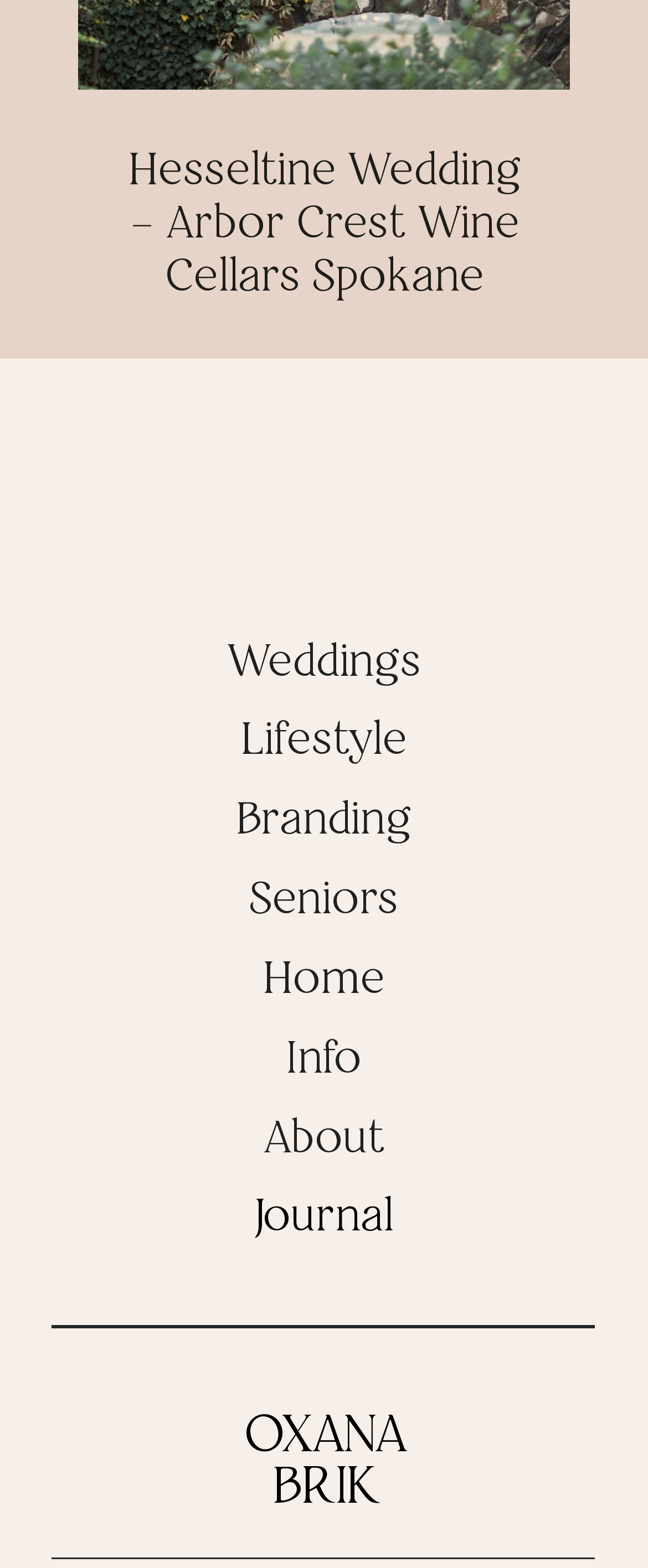Find and indicate the bounding box coordinates of the region you should select to follow the given instruction: "view weddings".

[0.348, 0.408, 0.649, 0.437]